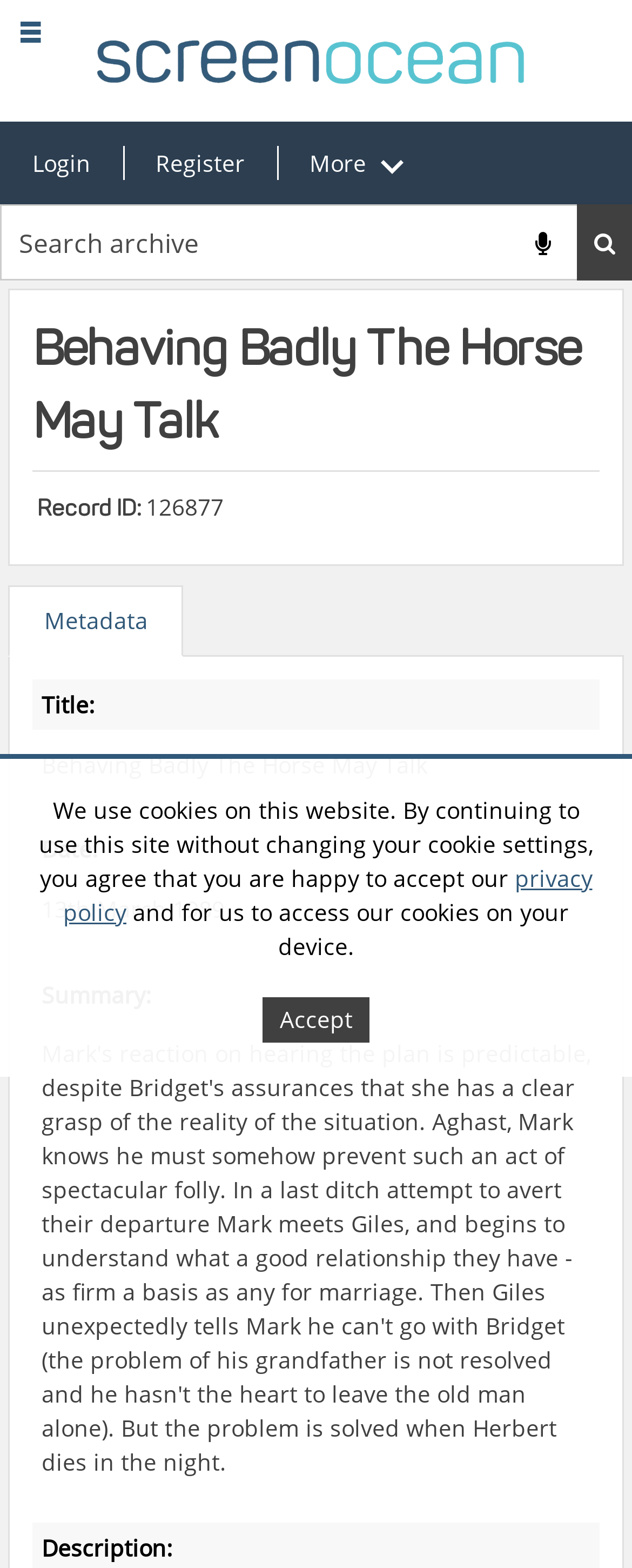Based on the visual content of the image, answer the question thoroughly: What type of content is provided by Screenocean?

I inferred that Screenocean provides footage by looking at the content of the webpage, which includes a record ID, title, date, and summary, suggesting that it is a footage library.